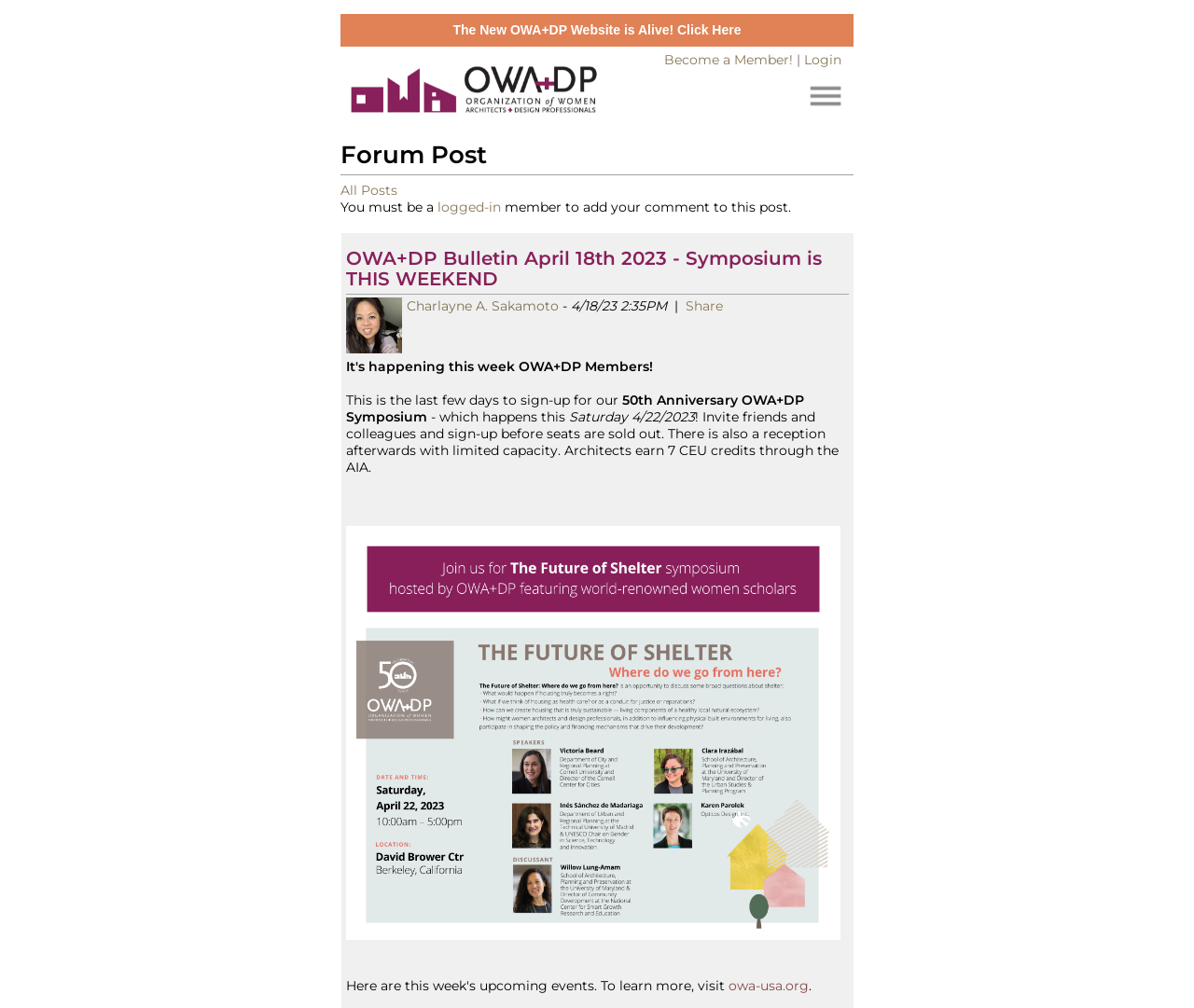What is the orientation of the separator element?
Using the image as a reference, give a one-word or short phrase answer.

horizontal